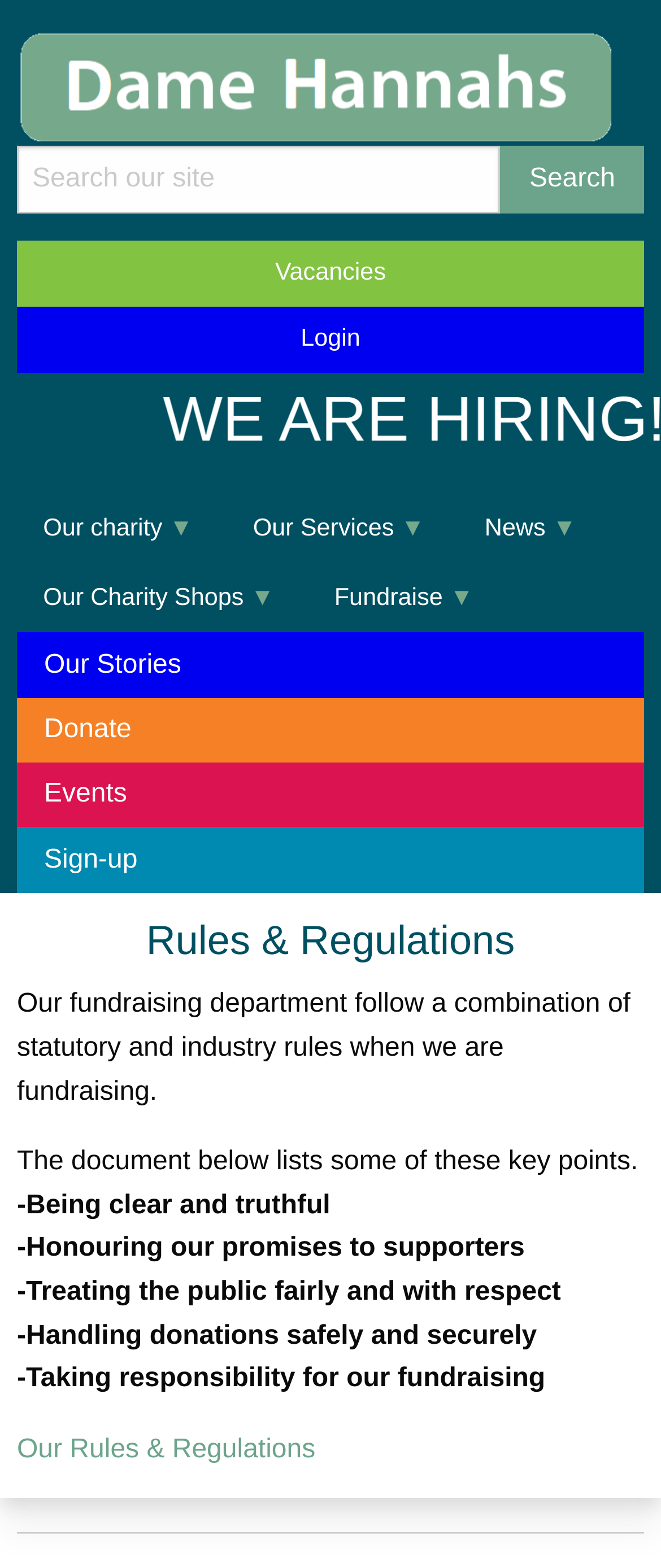Please identify the bounding box coordinates of the area I need to click to accomplish the following instruction: "Donate".

[0.026, 0.445, 0.974, 0.486]